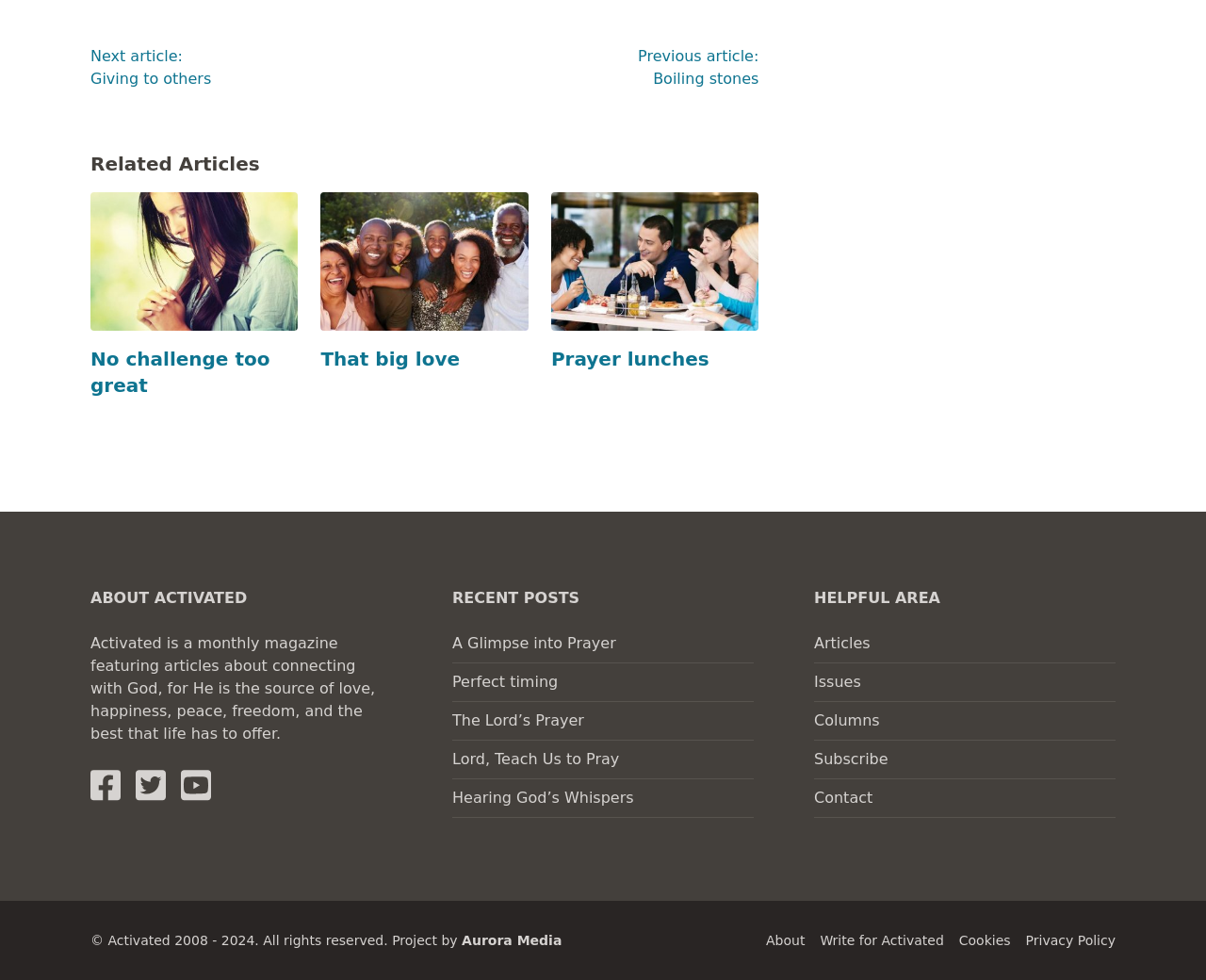Identify the bounding box coordinates of the section that should be clicked to achieve the task described: "Shop now".

None